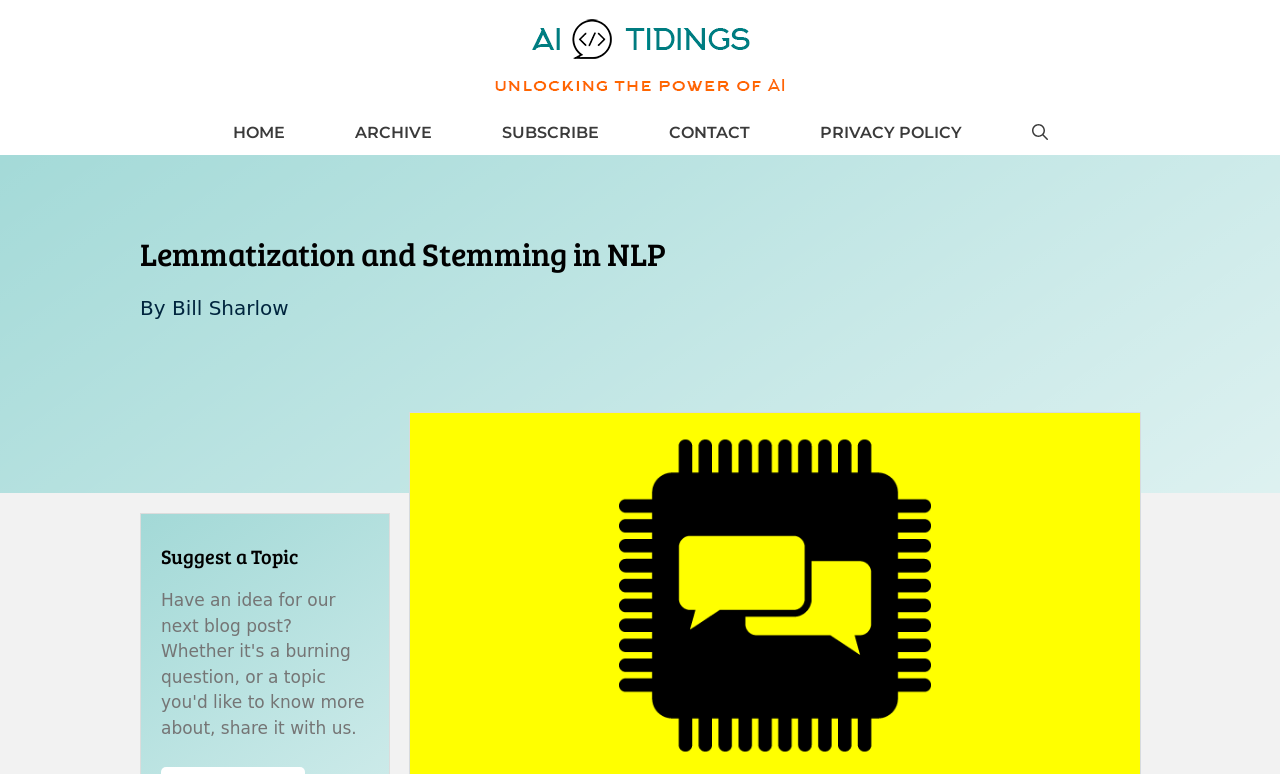Provide a single word or phrase answer to the question: 
How many sections are there in the banner?

1